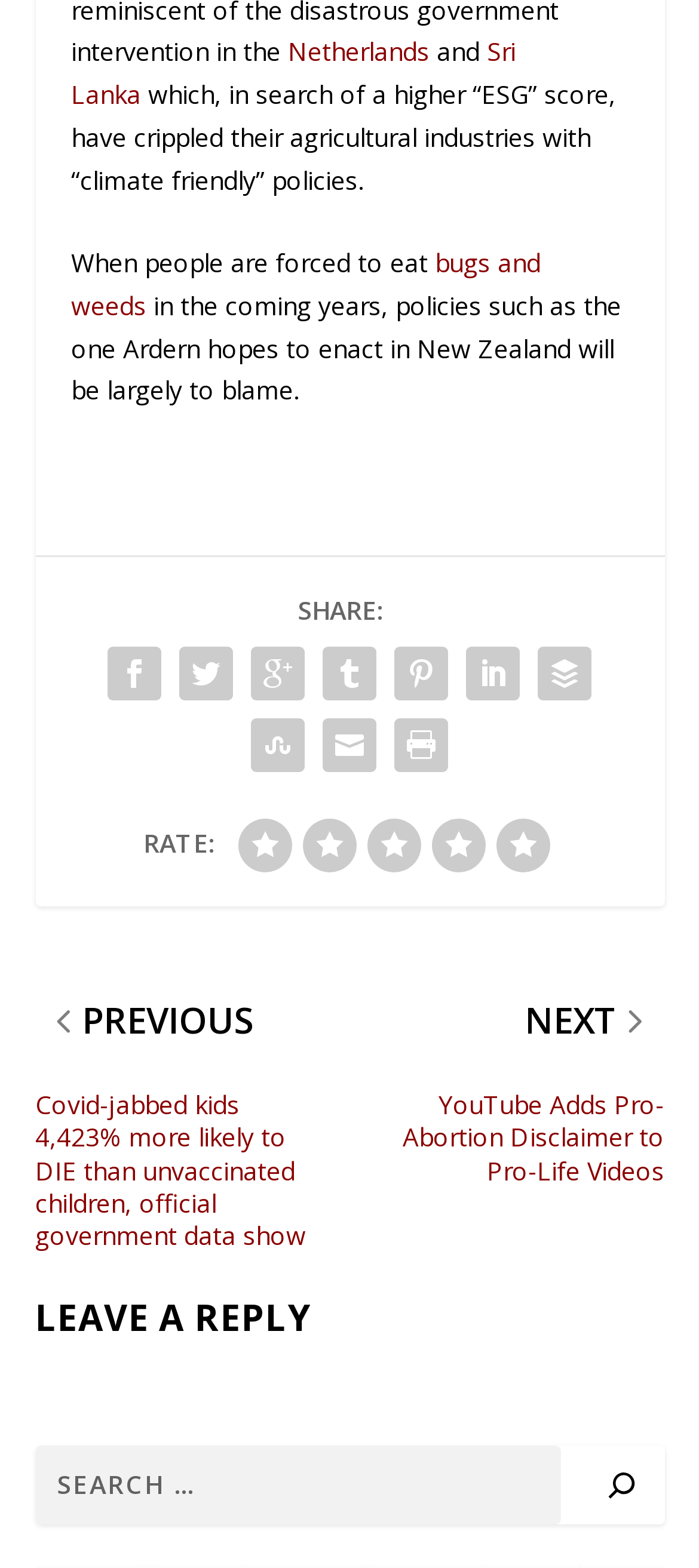Pinpoint the bounding box coordinates of the clickable area necessary to execute the following instruction: "Click on Netherlands". The coordinates should be given as four float numbers between 0 and 1, namely [left, top, right, bottom].

[0.412, 0.022, 0.614, 0.044]